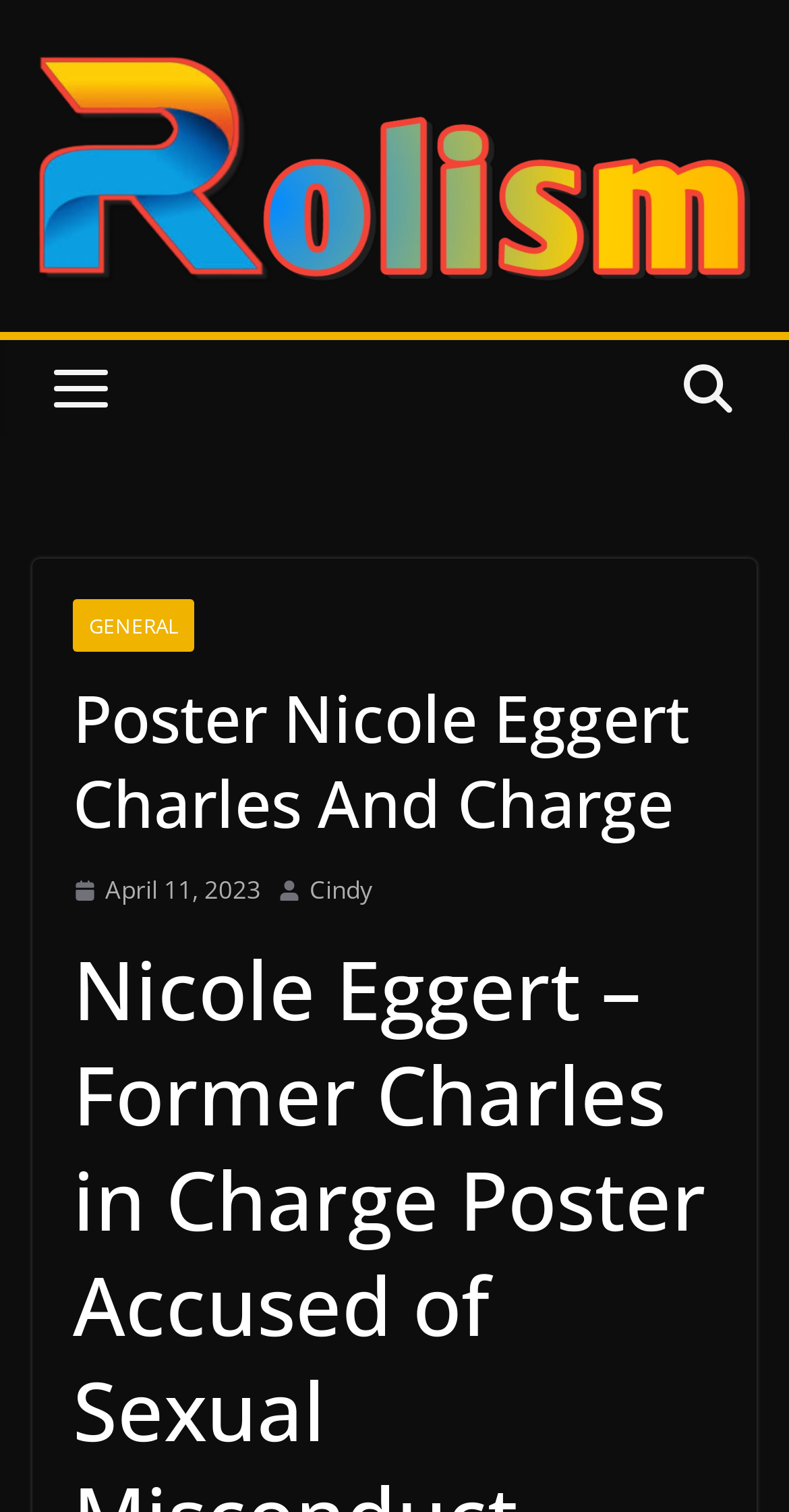Given the element description: "Open House", predict the bounding box coordinates of this UI element. The coordinates must be four float numbers between 0 and 1, given as [left, top, right, bottom].

None